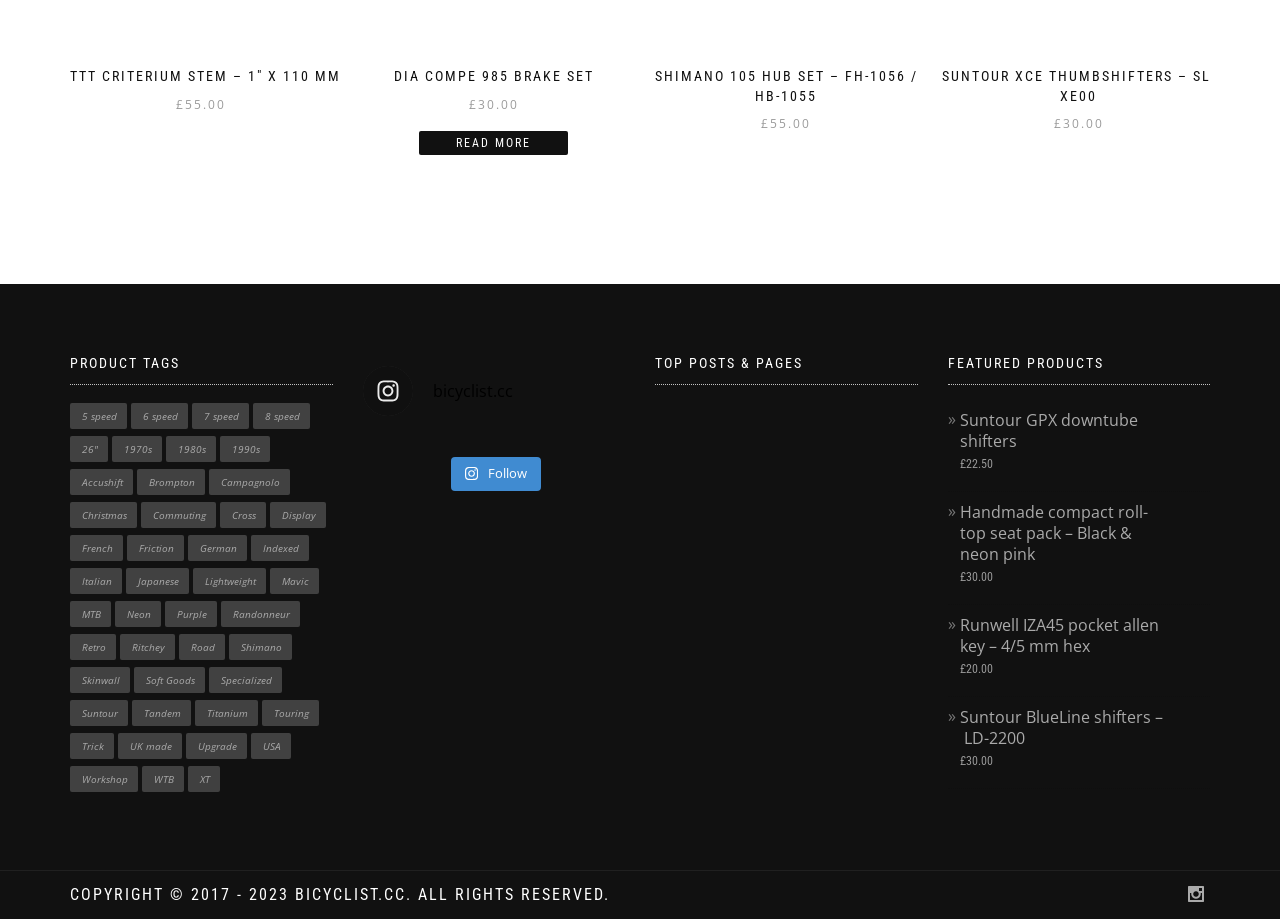Identify the coordinates of the bounding box for the element that must be clicked to accomplish the instruction: "Check 'TOP POSTS & PAGES'".

[0.512, 0.385, 0.717, 0.419]